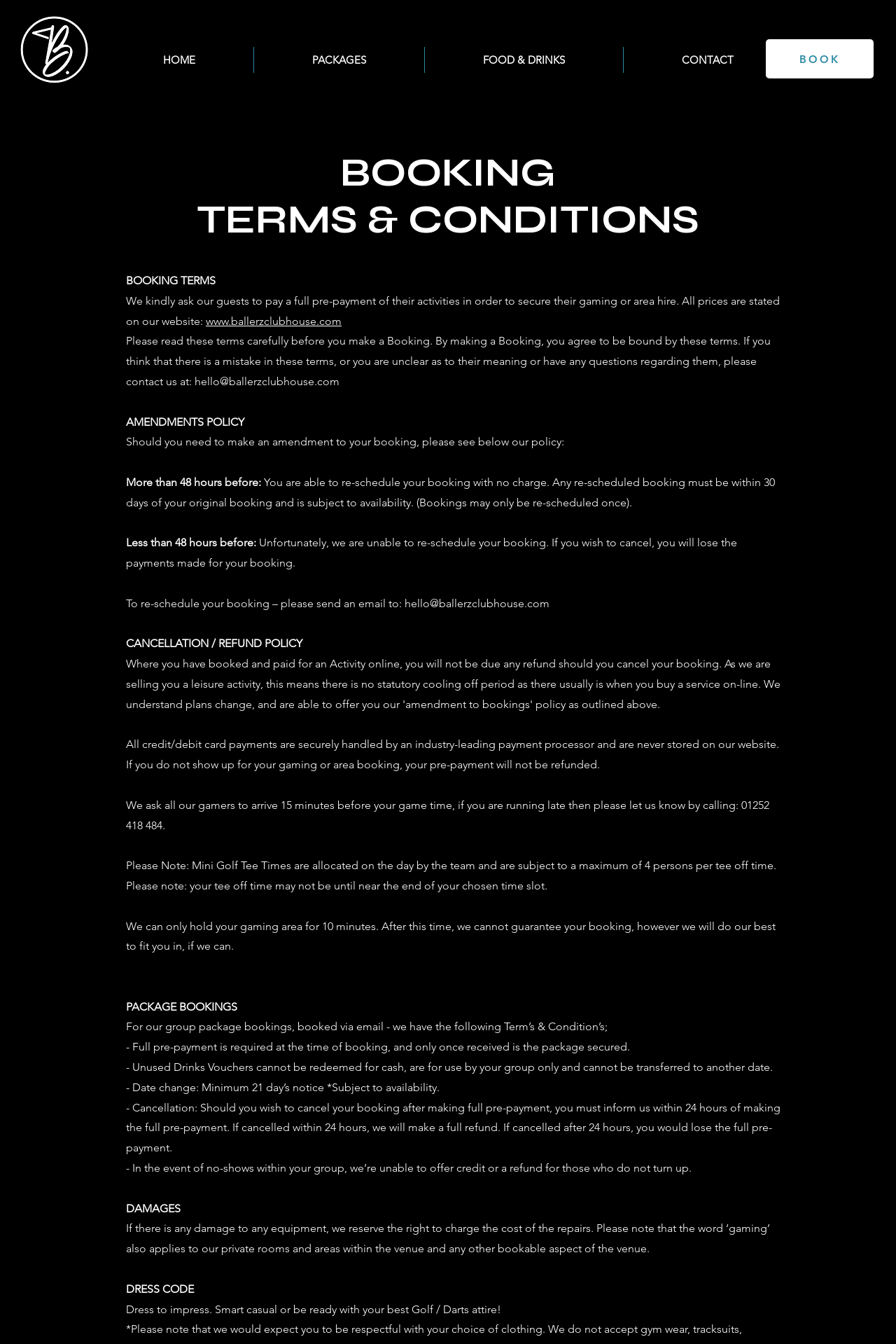Determine the bounding box of the UI component based on this description: "hello@ballerzclubhouse.com". The bounding box coordinates should be four float values between 0 and 1, i.e., [left, top, right, bottom].

[0.217, 0.279, 0.379, 0.289]